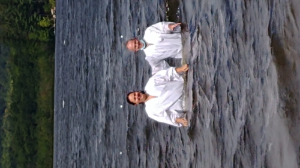What is the setting of the scene?
Provide a thorough and detailed answer to the question.

The caption describes the background as featuring 'lush green trees' and the individuals standing in 'shallow water', which implies that the scene is set in a natural environment.